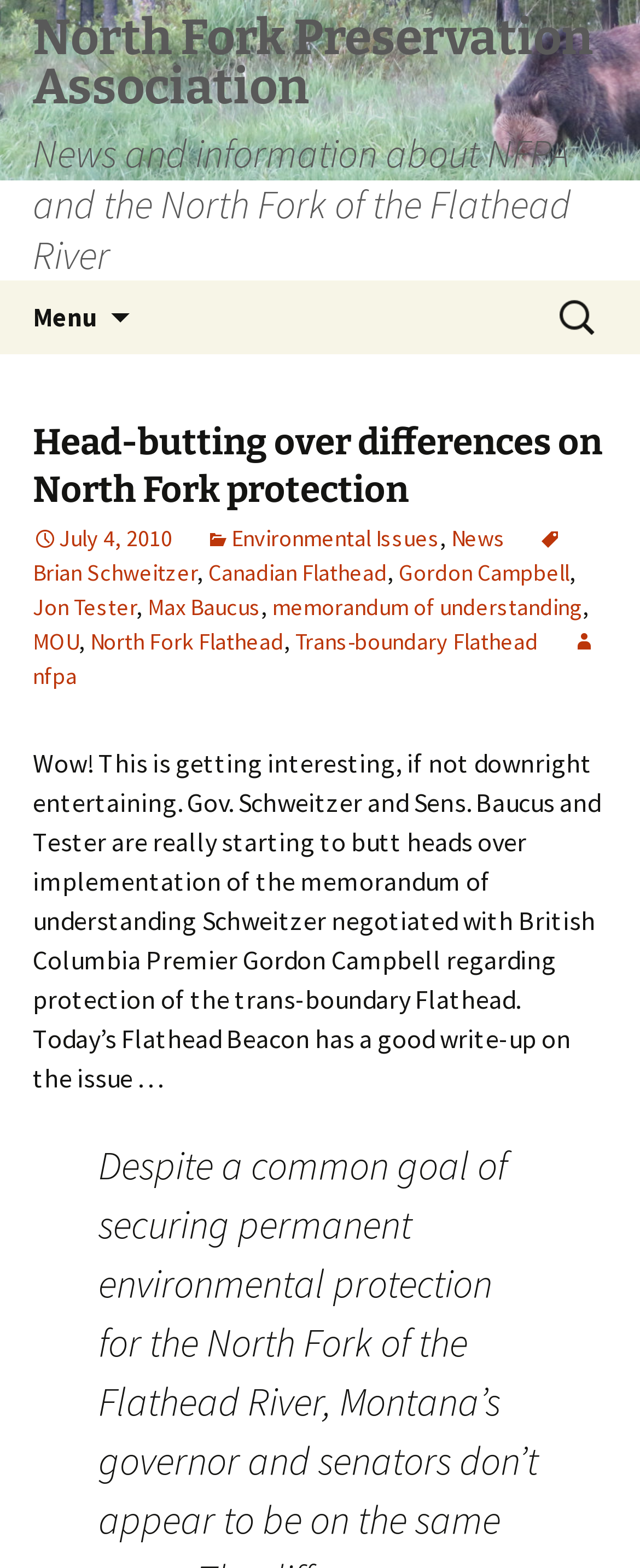Please provide a brief answer to the following inquiry using a single word or phrase:
What is the relationship between Gov. Schweitzer and Sens. Baucus and Tester?

They are disagreeing